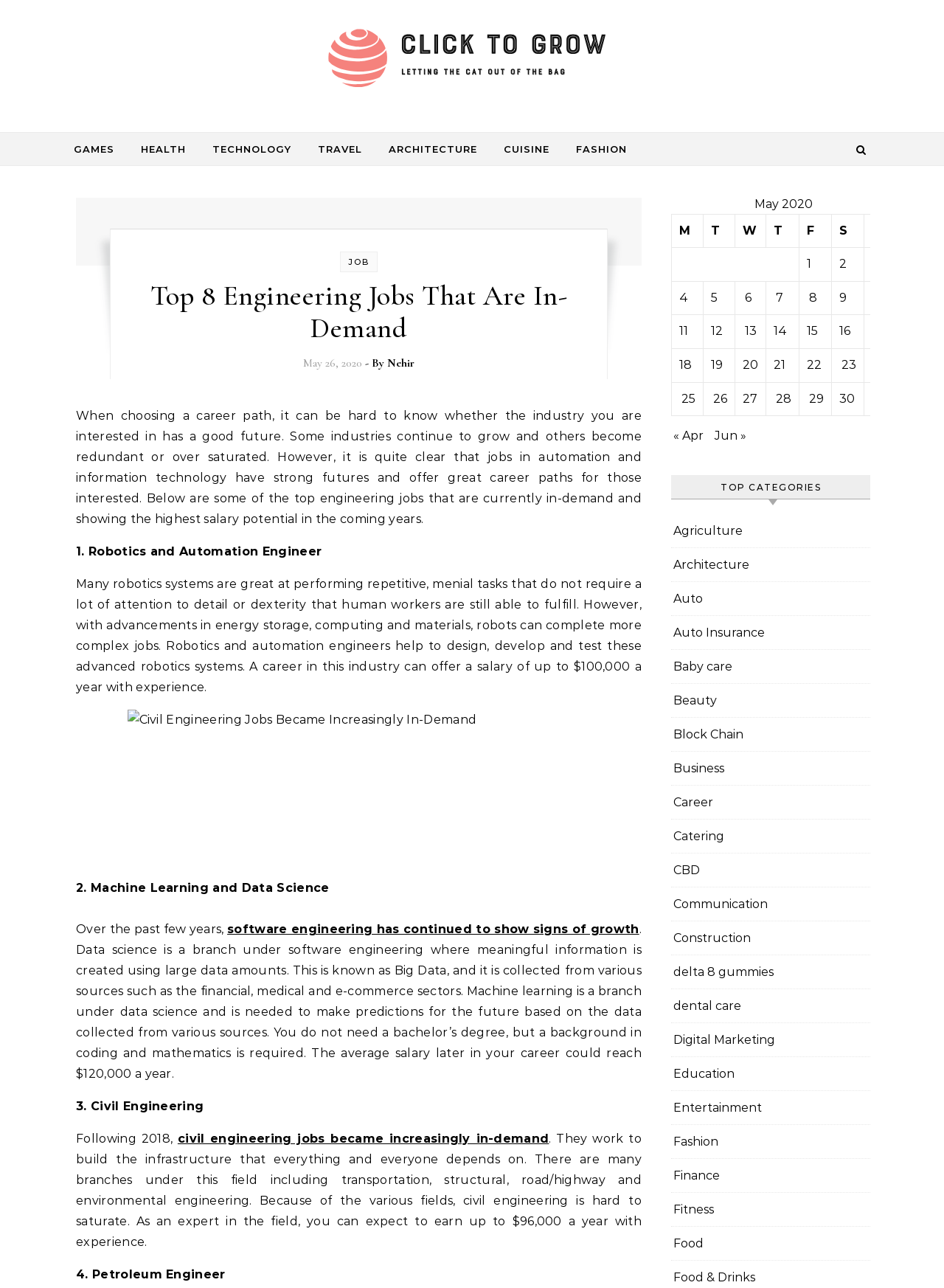Find the bounding box coordinates of the area to click in order to follow the instruction: "Click on the 'software engineering has continued to show signs of growth' link".

[0.241, 0.716, 0.677, 0.727]